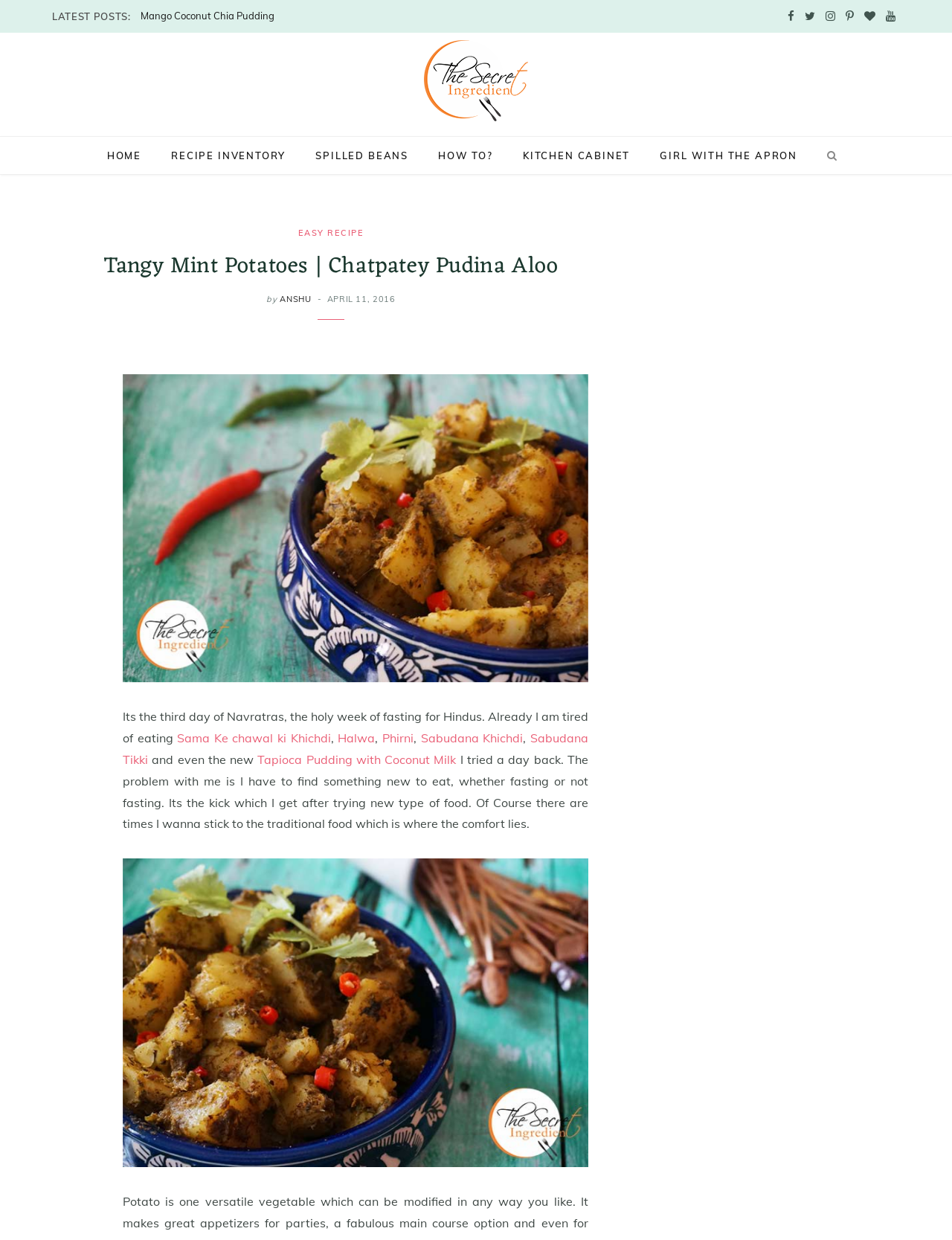Answer the following in one word or a short phrase: 
What is the category of the recipe?

EASY RECIPE